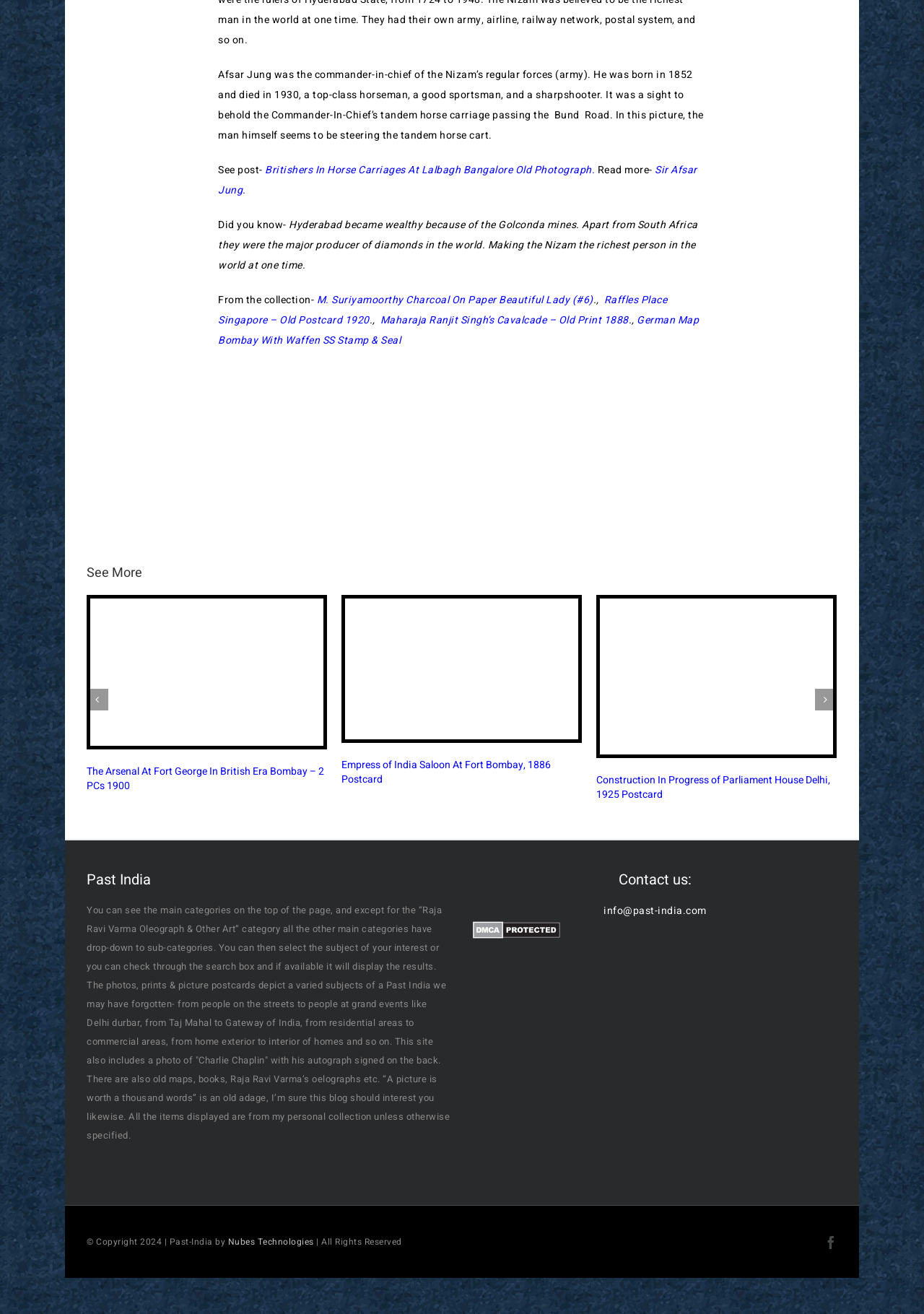What is the email address to contact the website owner?
Answer the question using a single word or phrase, according to the image.

info@past-india.com